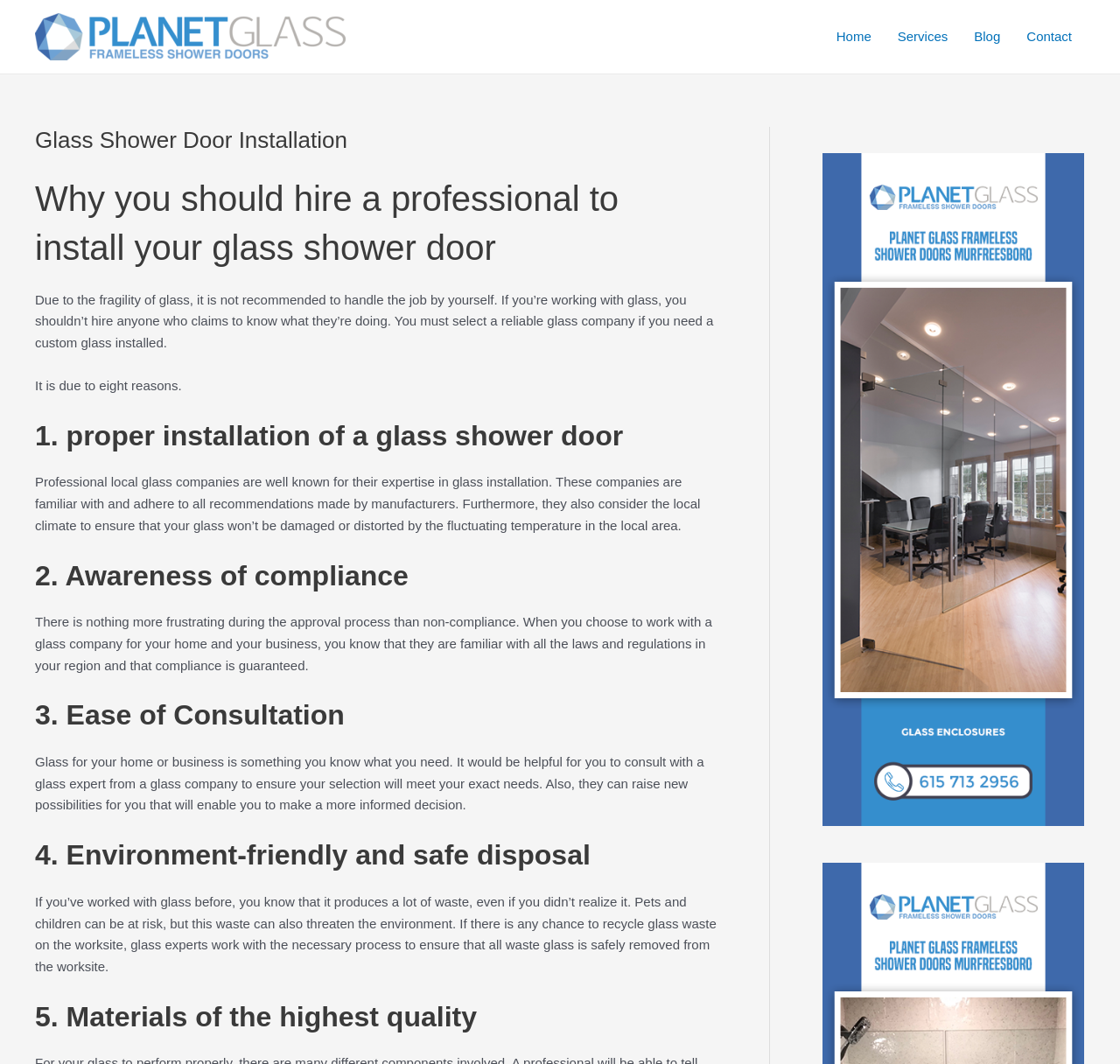Your task is to extract the text of the main heading from the webpage.

Glass Shower Door Installation